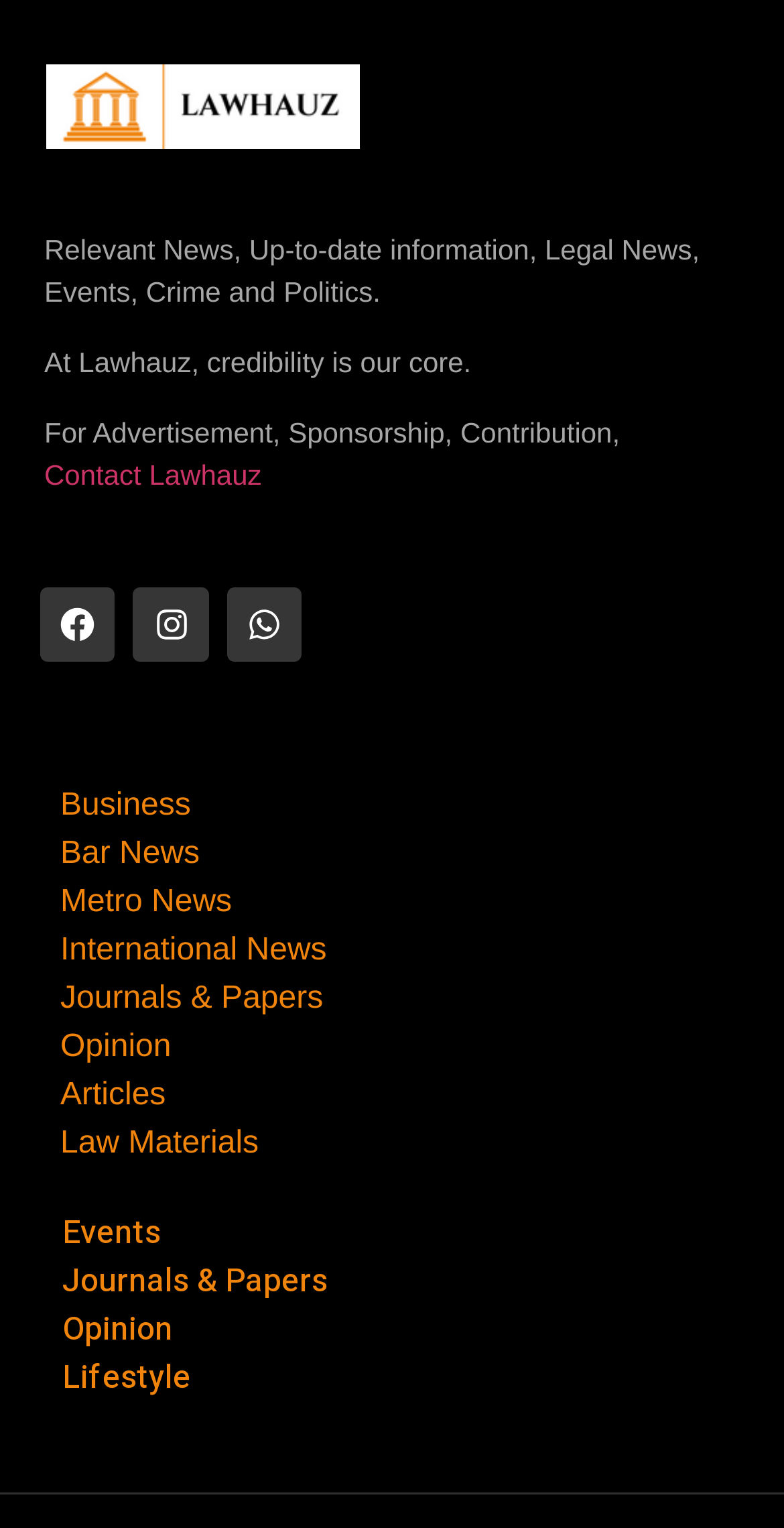Predict the bounding box of the UI element based on the description: "Events". The coordinates should be four float numbers between 0 and 1, formatted as [left, top, right, bottom].

[0.067, 0.791, 0.915, 0.823]